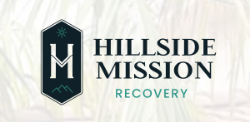What is the focus of Hillside Mission?
Please provide a single word or phrase in response based on the screenshot.

rehabilitation and healing